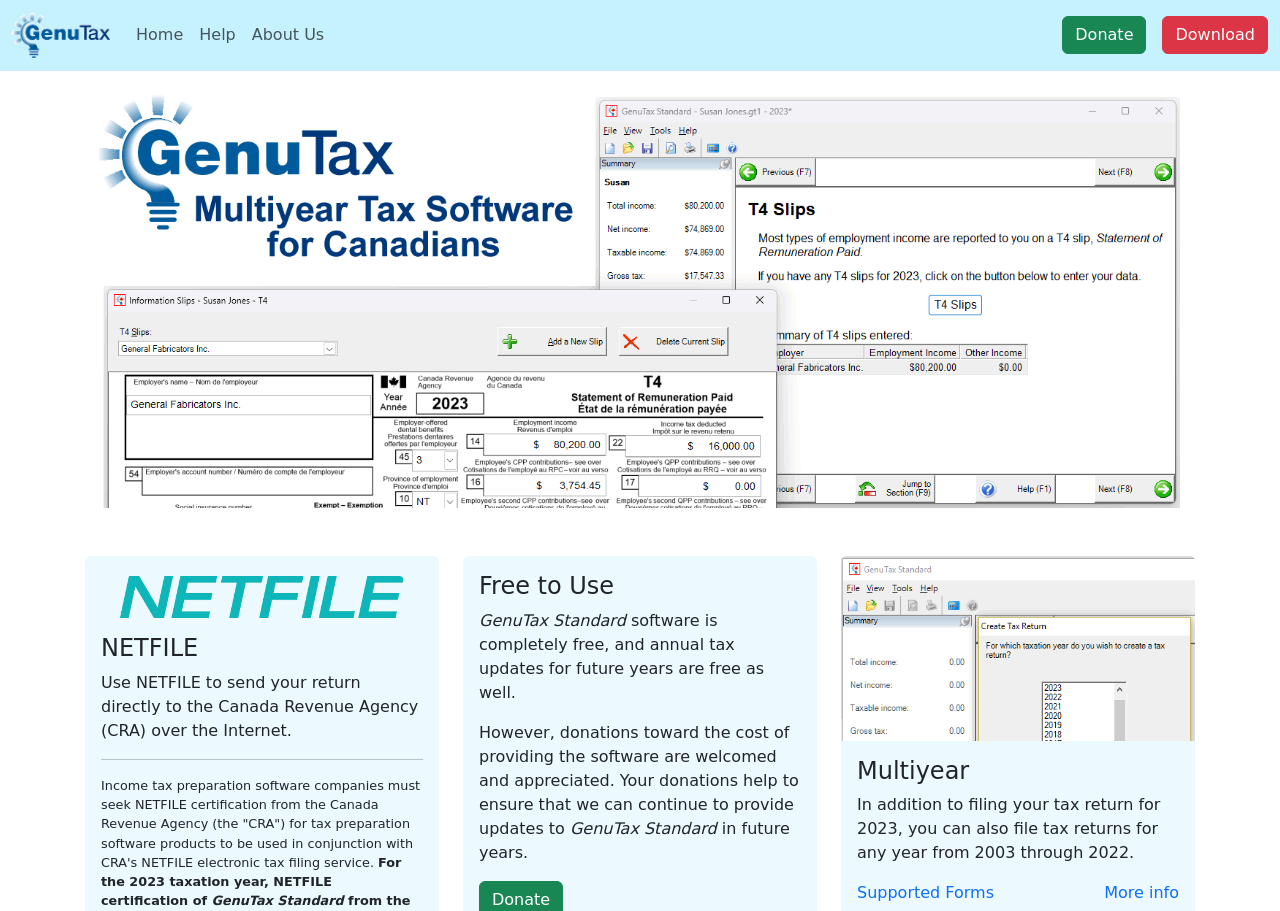Please determine the bounding box coordinates of the clickable area required to carry out the following instruction: "Click the Supported Forms link". The coordinates must be four float numbers between 0 and 1, represented as [left, top, right, bottom].

[0.67, 0.97, 0.777, 0.99]